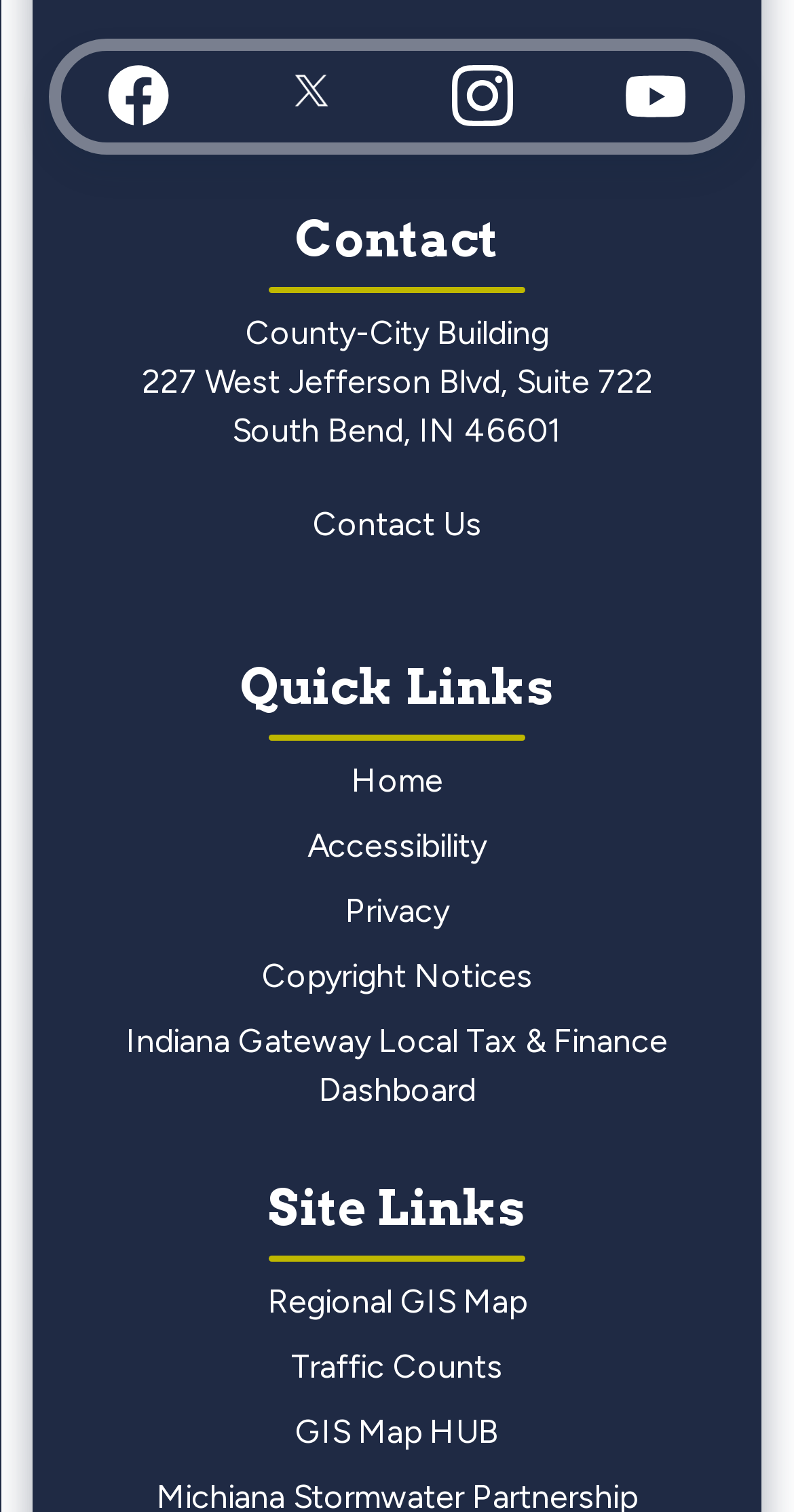What is the city of the County-City Building?
Provide a detailed answer to the question using information from the image.

I looked for the city of the County-City Building on the webpage and found it under the 'Contact' region, which is 'South Bend, IN 46601', and extracted the city as 'South Bend'.